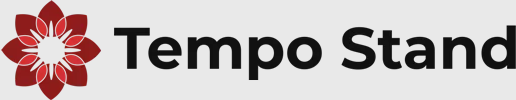What theme is associated with the floral pattern?
Give a one-word or short-phrase answer derived from the screenshot.

beauty or care